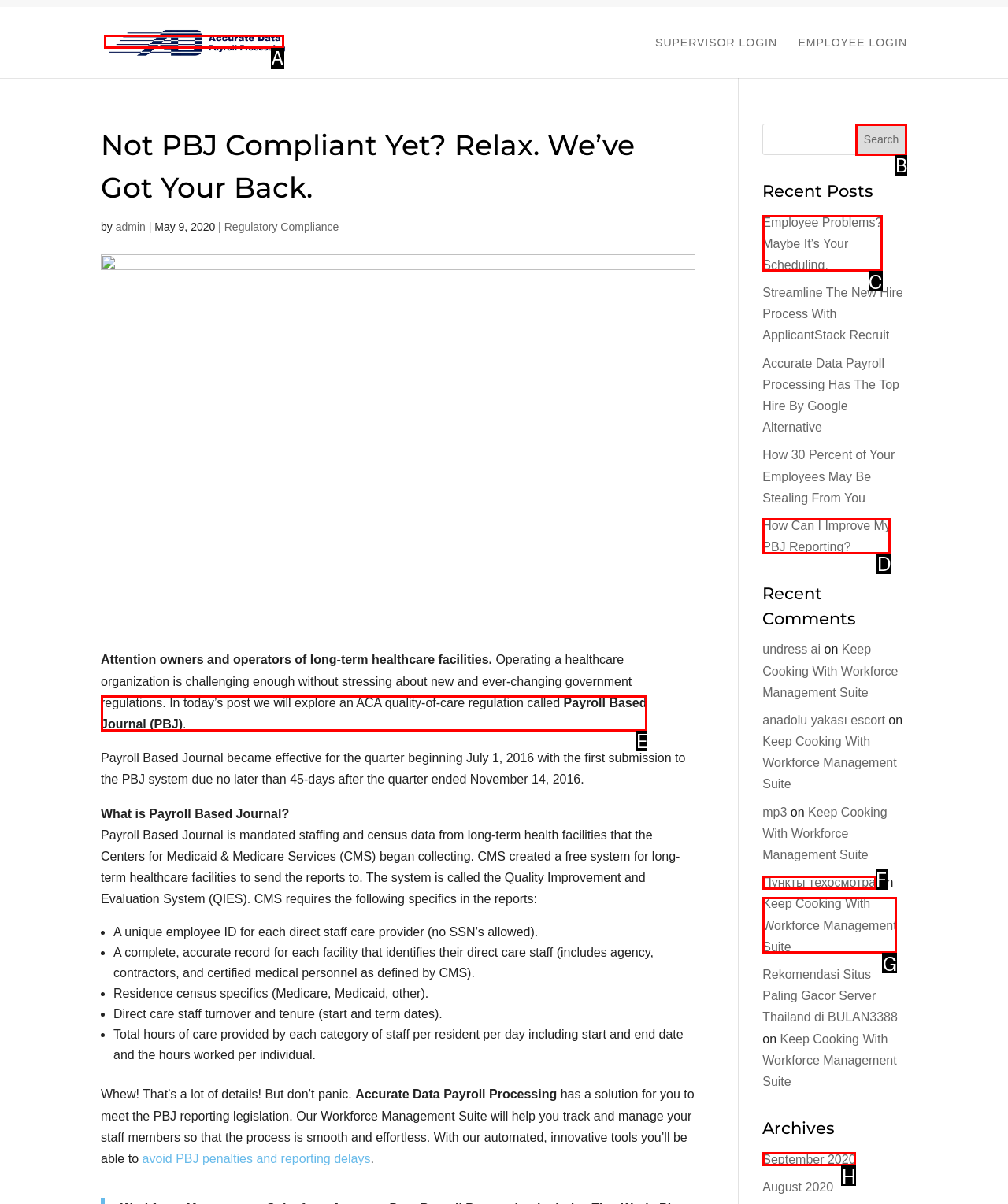Determine the right option to click to perform this task: read about Payroll Based Journal
Answer with the correct letter from the given choices directly.

E